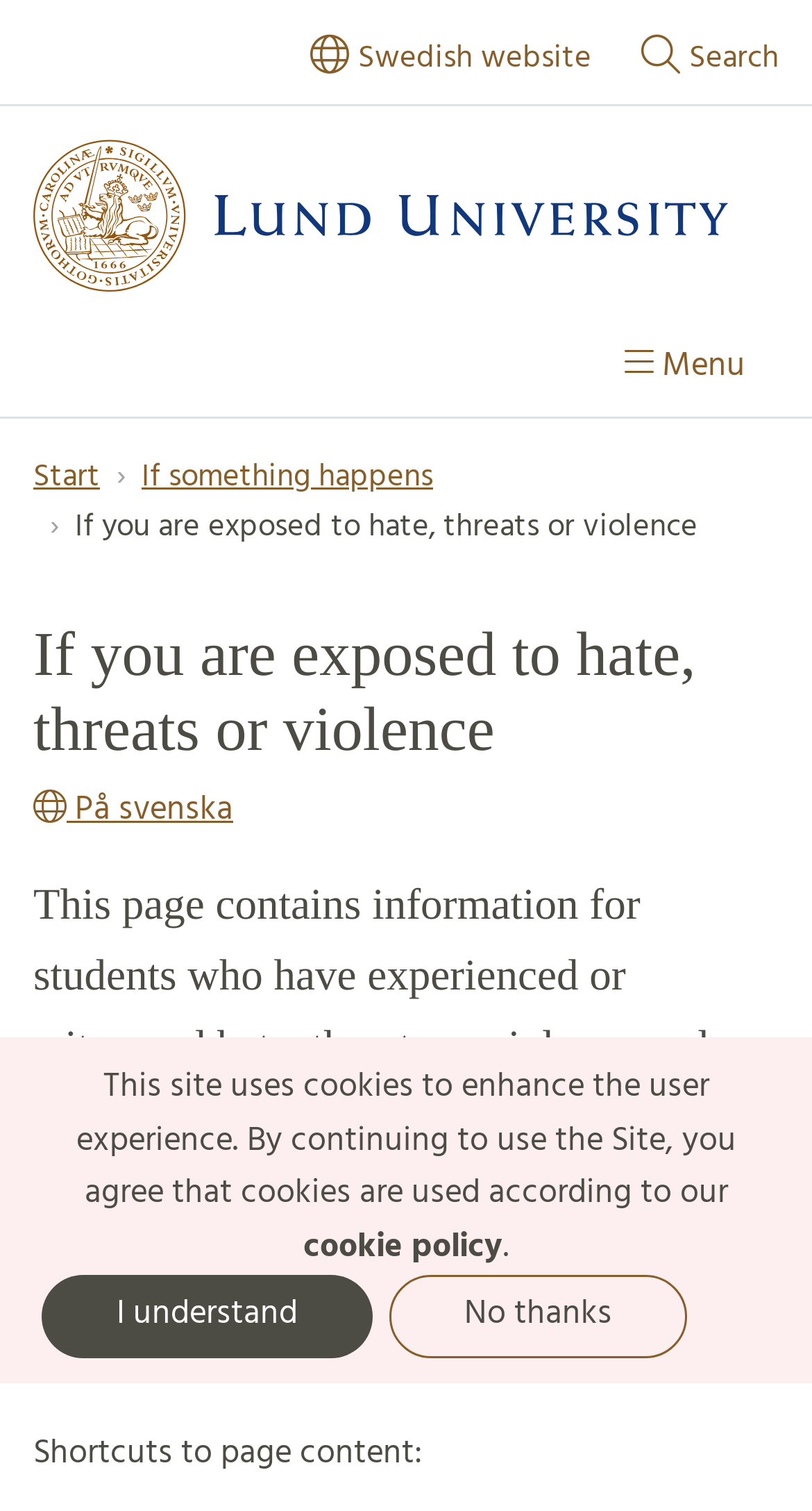Find and provide the bounding box coordinates for the UI element described with: "Start".

[0.041, 0.299, 0.123, 0.332]